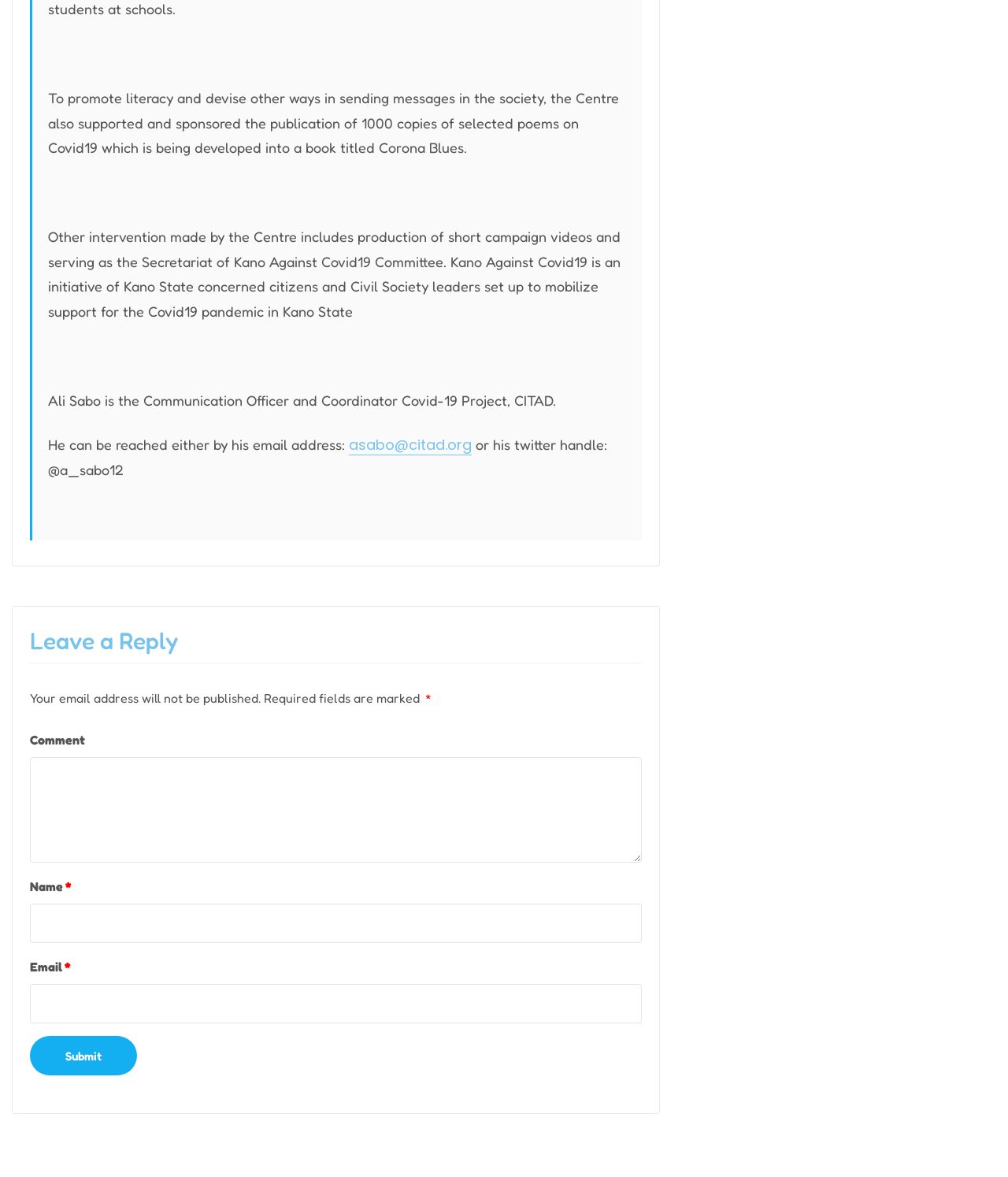What is the purpose of the comment section?
Answer briefly with a single word or phrase based on the image.

To leave a reply